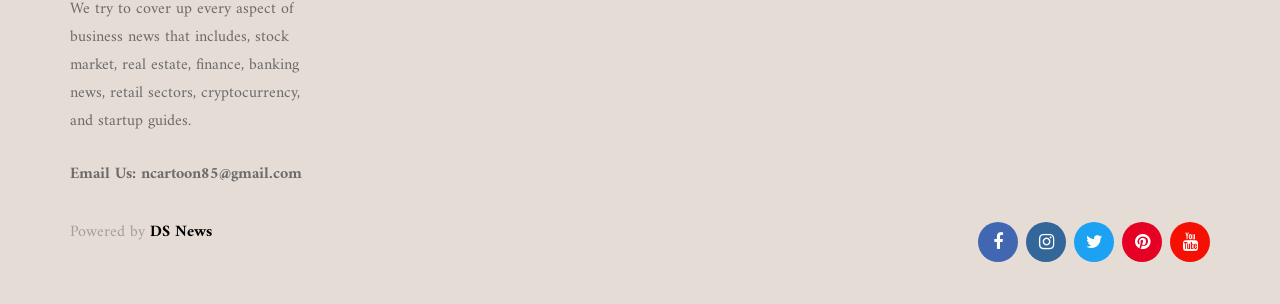Determine the bounding box coordinates for the element that should be clicked to follow this instruction: "Explore BUSINESS". The coordinates should be given as four float numbers between 0 and 1, in the format [left, top, right, bottom].

[0.277, 0.473, 0.345, 0.544]